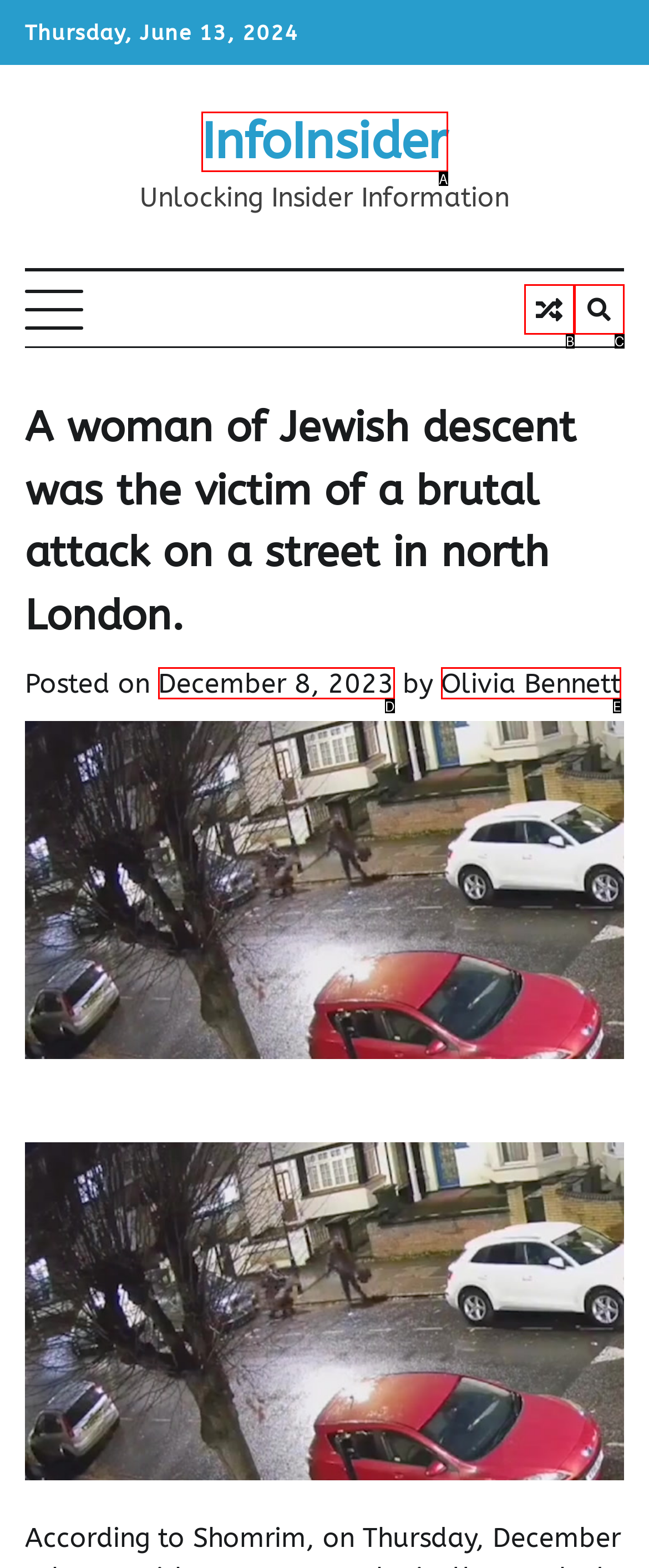Find the HTML element that matches the description: Olivia Bennett
Respond with the corresponding letter from the choices provided.

E